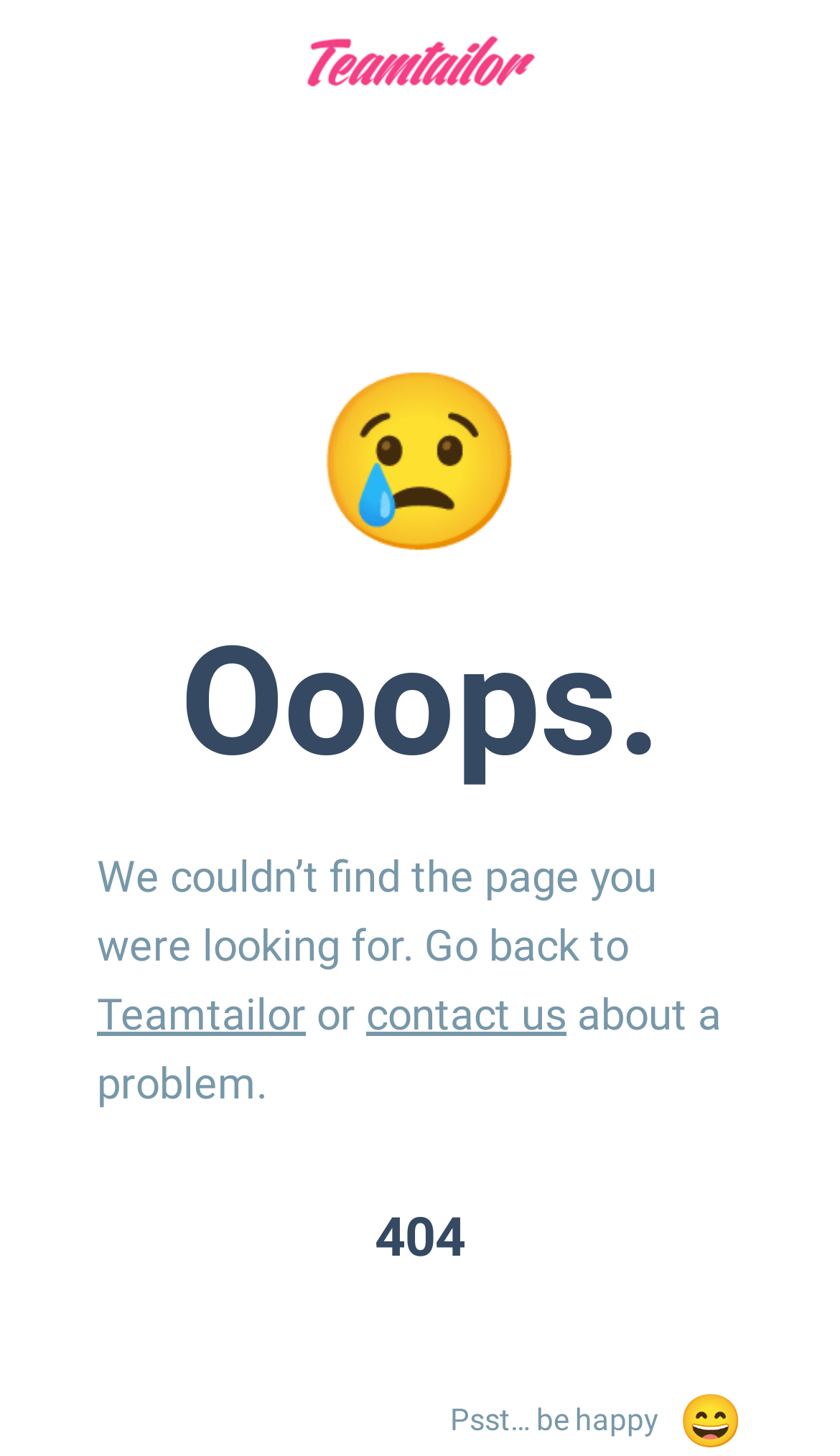What is the error code displayed?
Use the information from the image to give a detailed answer to the question.

The error code '404' is displayed prominently on the webpage, indicating that the page the user was looking for could not be found.